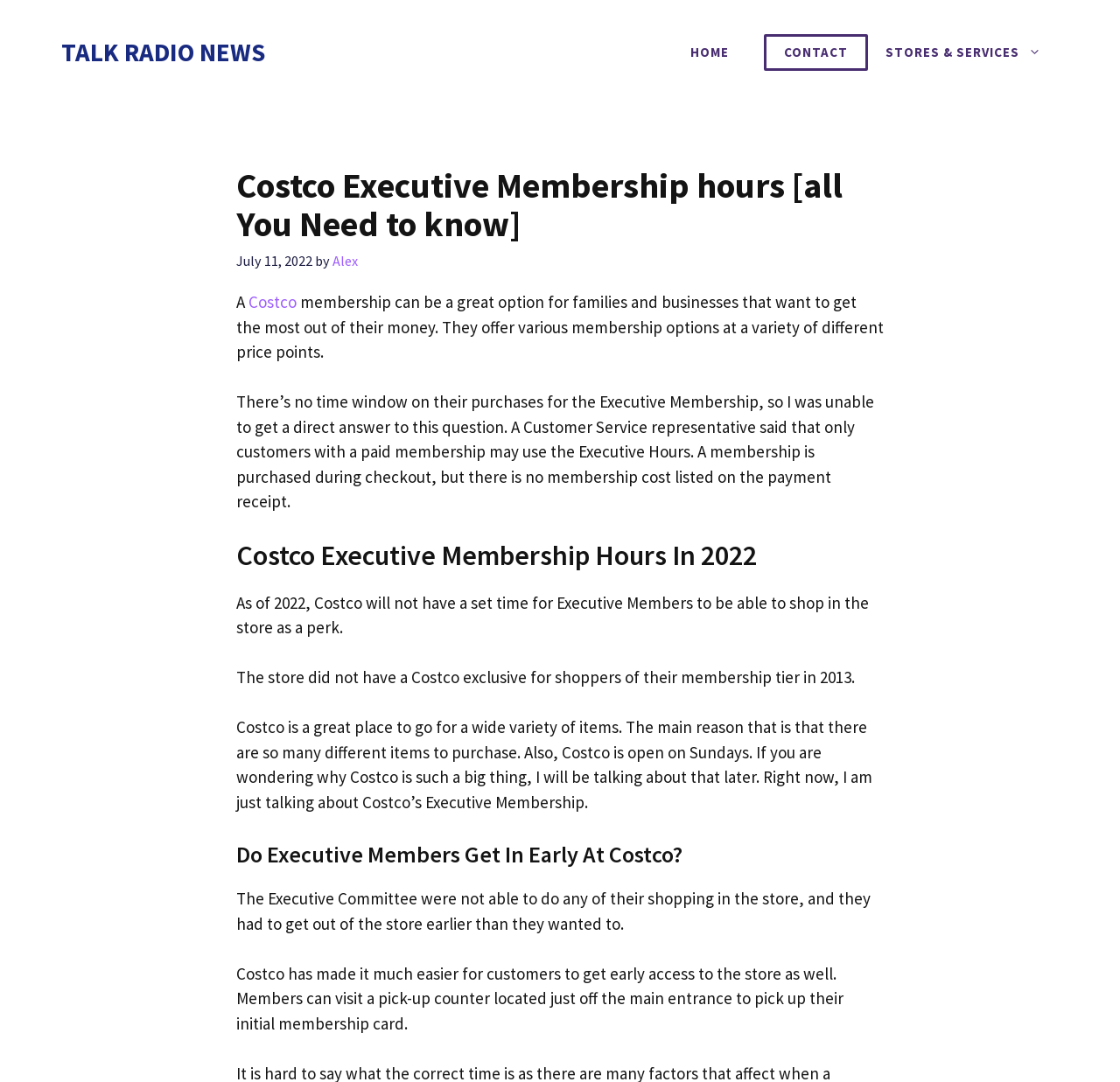Please find the bounding box coordinates (top-left x, top-left y, bottom-right x, bottom-right y) in the screenshot for the UI element described as follows: Stores & Services

[0.775, 0.024, 0.945, 0.073]